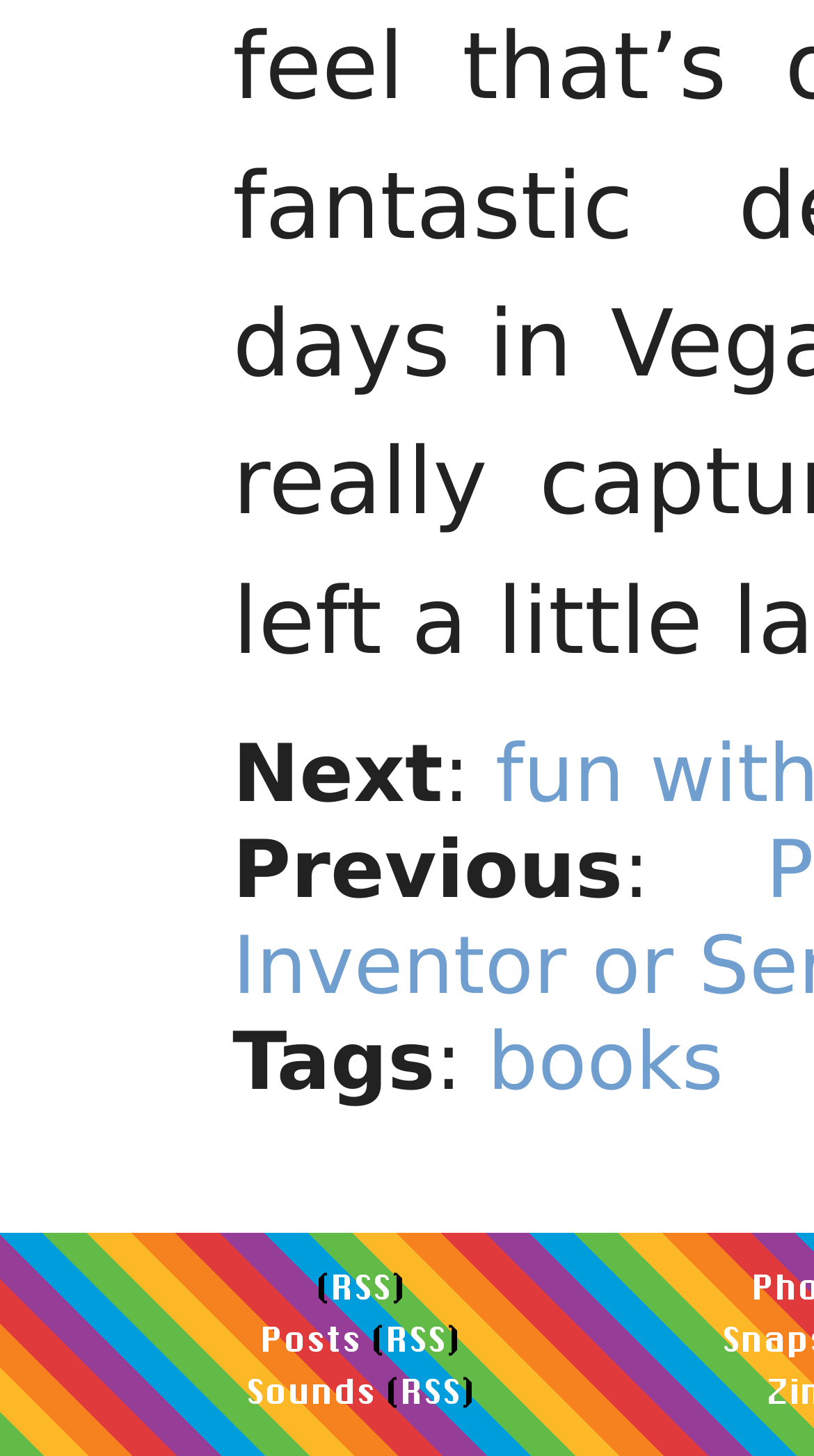How many 'RSS' links are there?
Answer the question with a single word or phrase by looking at the picture.

3